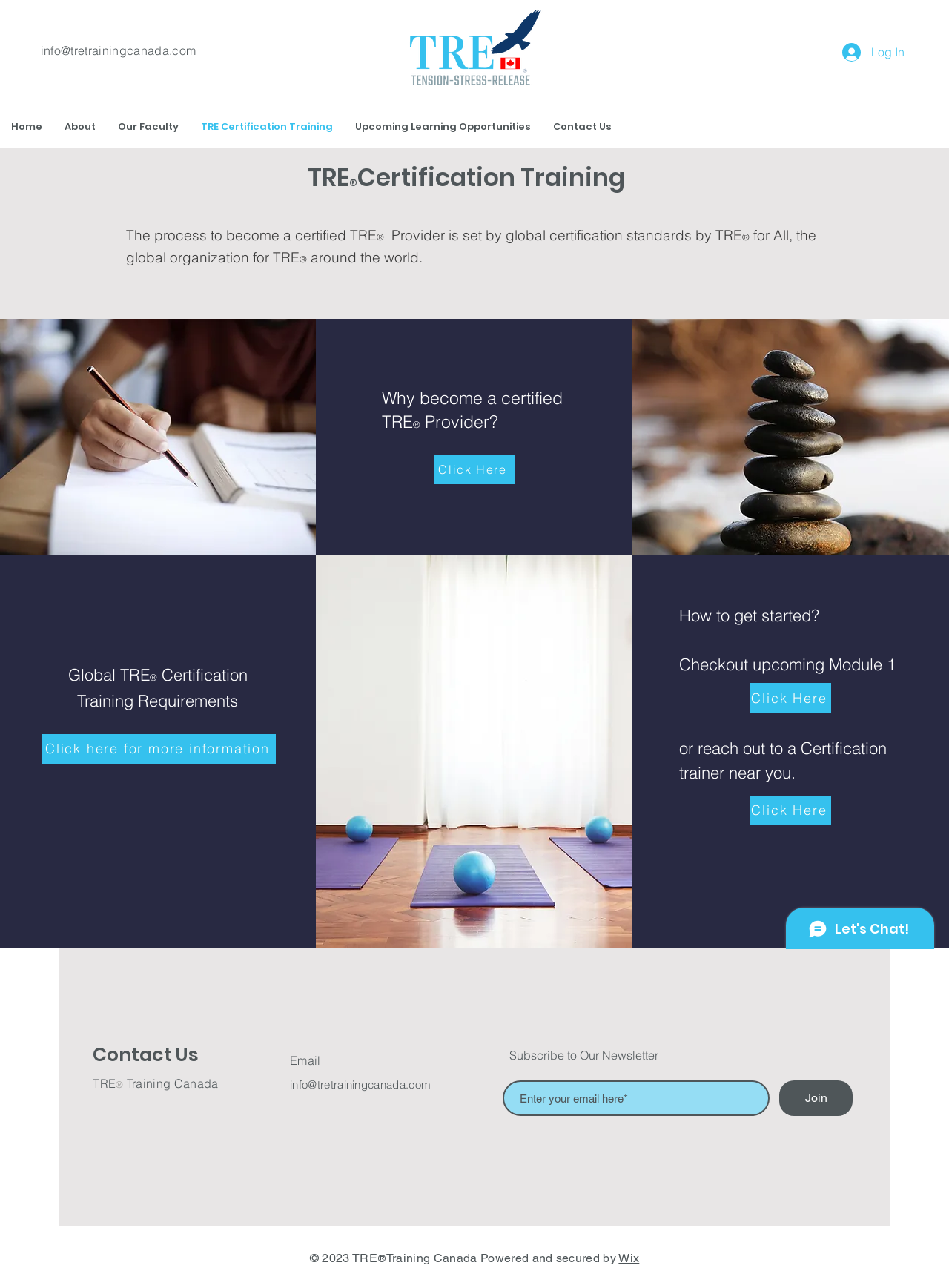Identify the bounding box coordinates of the clickable region necessary to fulfill the following instruction: "Click the Log In button". The bounding box coordinates should be four float numbers between 0 and 1, i.e., [left, top, right, bottom].

[0.877, 0.03, 0.964, 0.051]